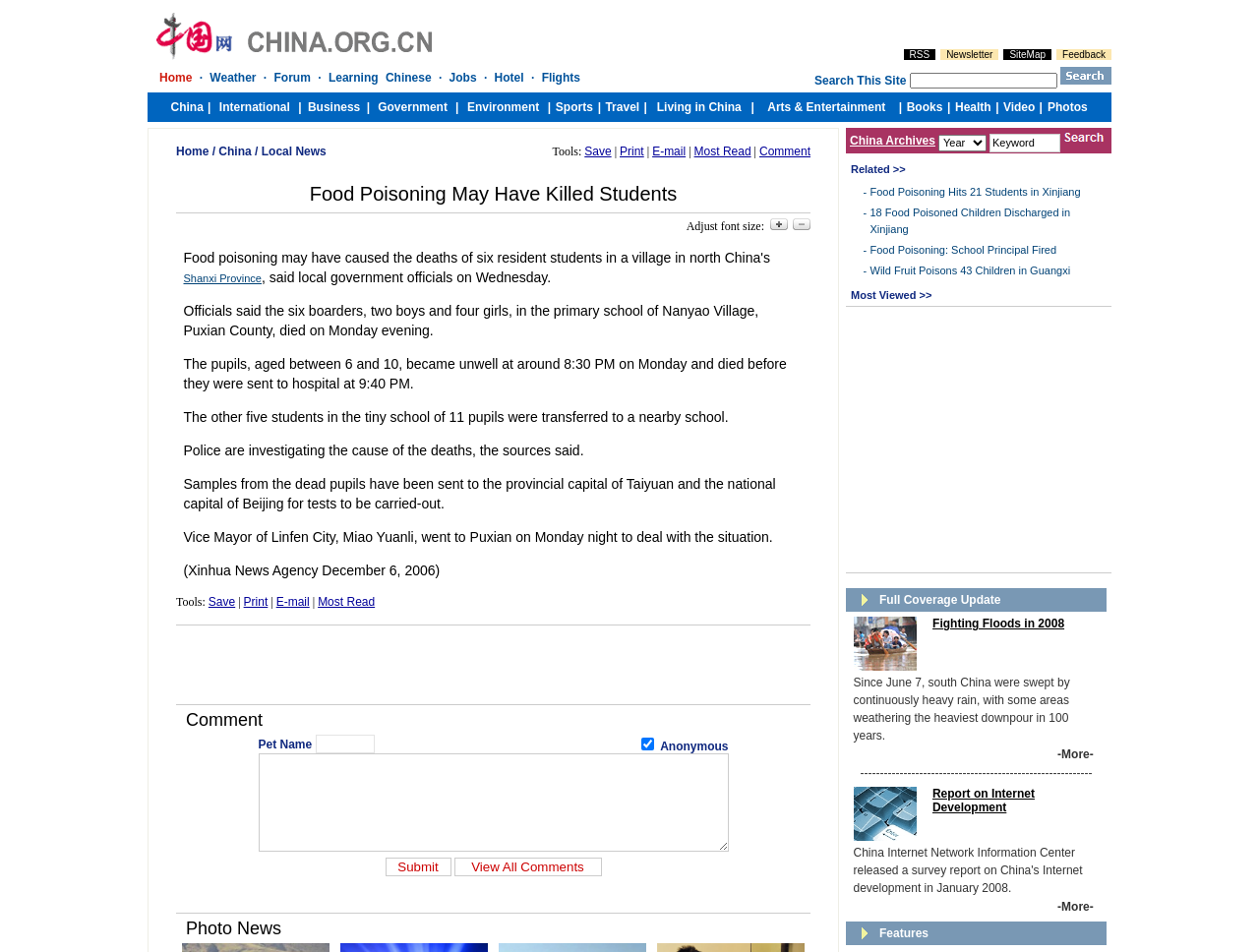Respond to the following query with just one word or a short phrase: 
What can users do in the 'Comment' section?

Submit a comment